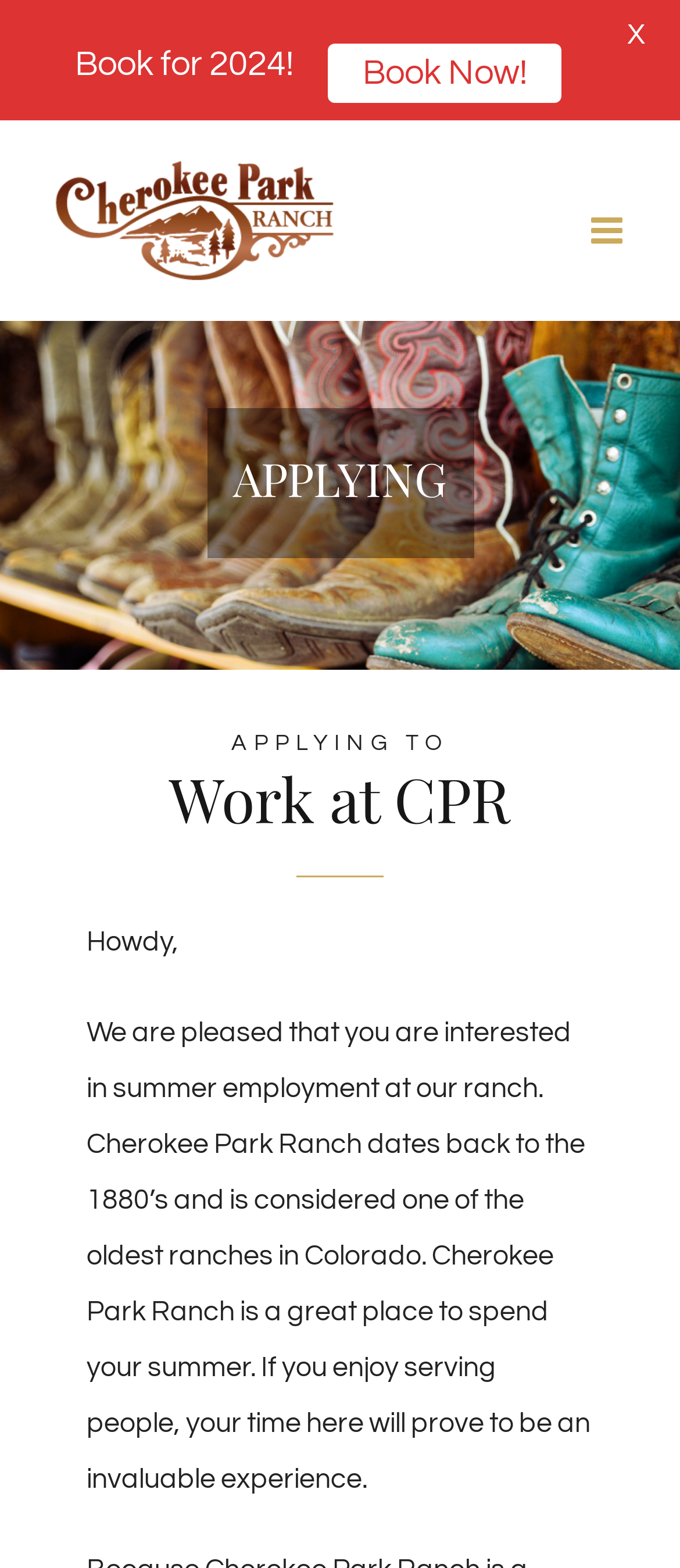Based on the image, provide a detailed and complete answer to the question: 
What is the age of the ranch?

I found the answer by reading the text 'Cherokee Park Ranch dates back to the 1880’s...' which explicitly states the age of the ranch.